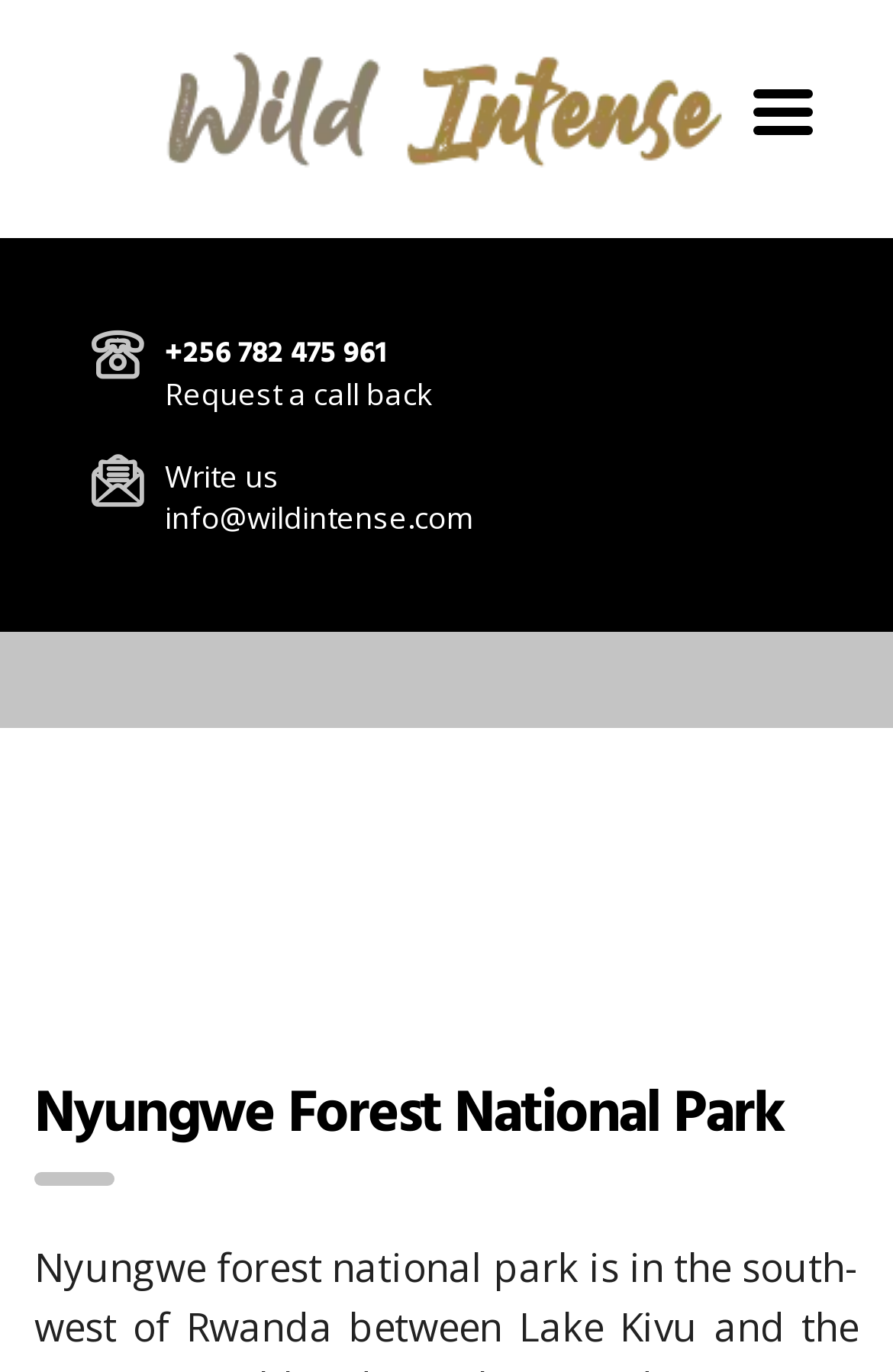Please determine the headline of the webpage and provide its content.

Nyungwe Forest National Park